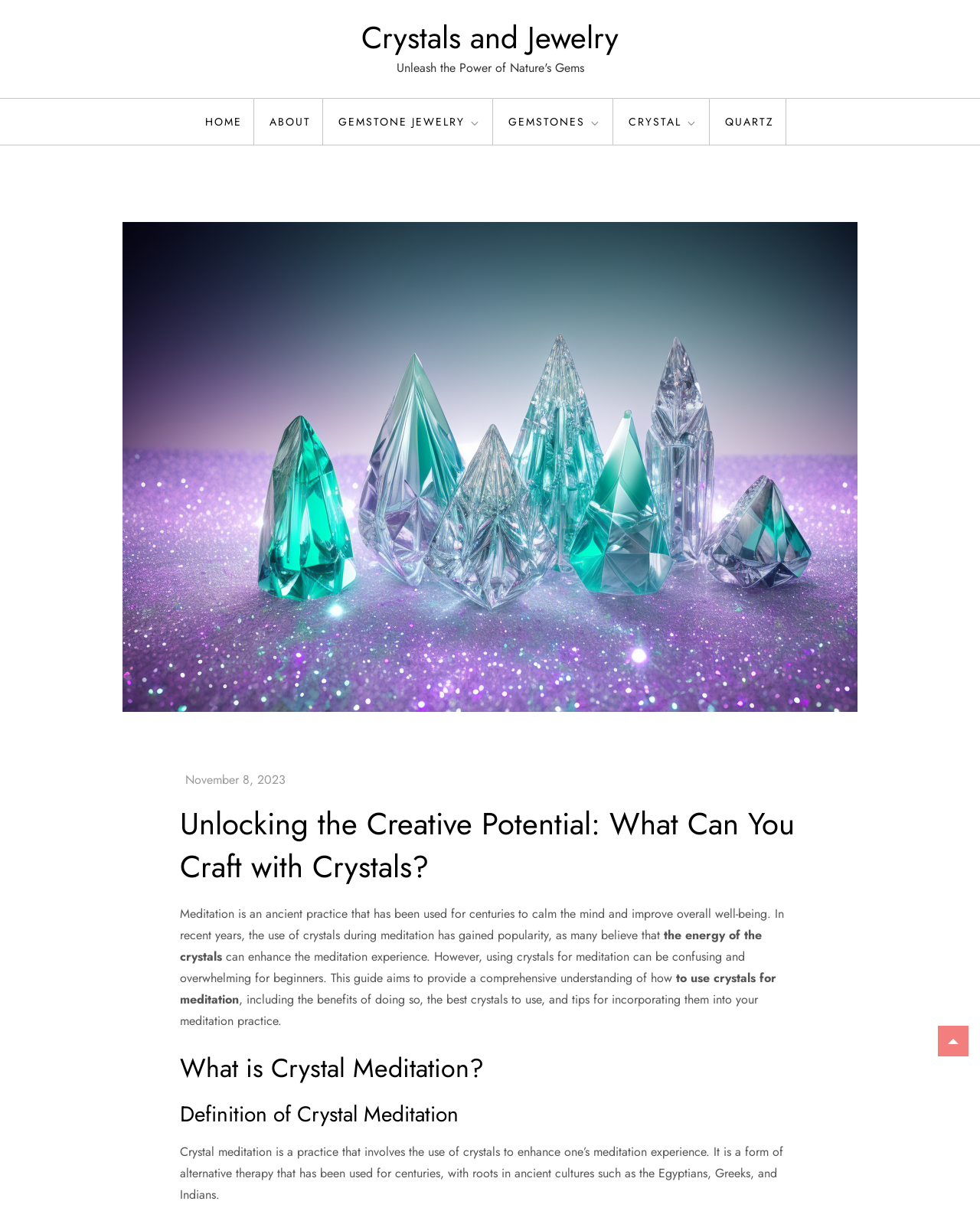Find the bounding box coordinates of the clickable element required to execute the following instruction: "go to home page". Provide the coordinates as four float numbers between 0 and 1, i.e., [left, top, right, bottom].

[0.198, 0.082, 0.259, 0.119]